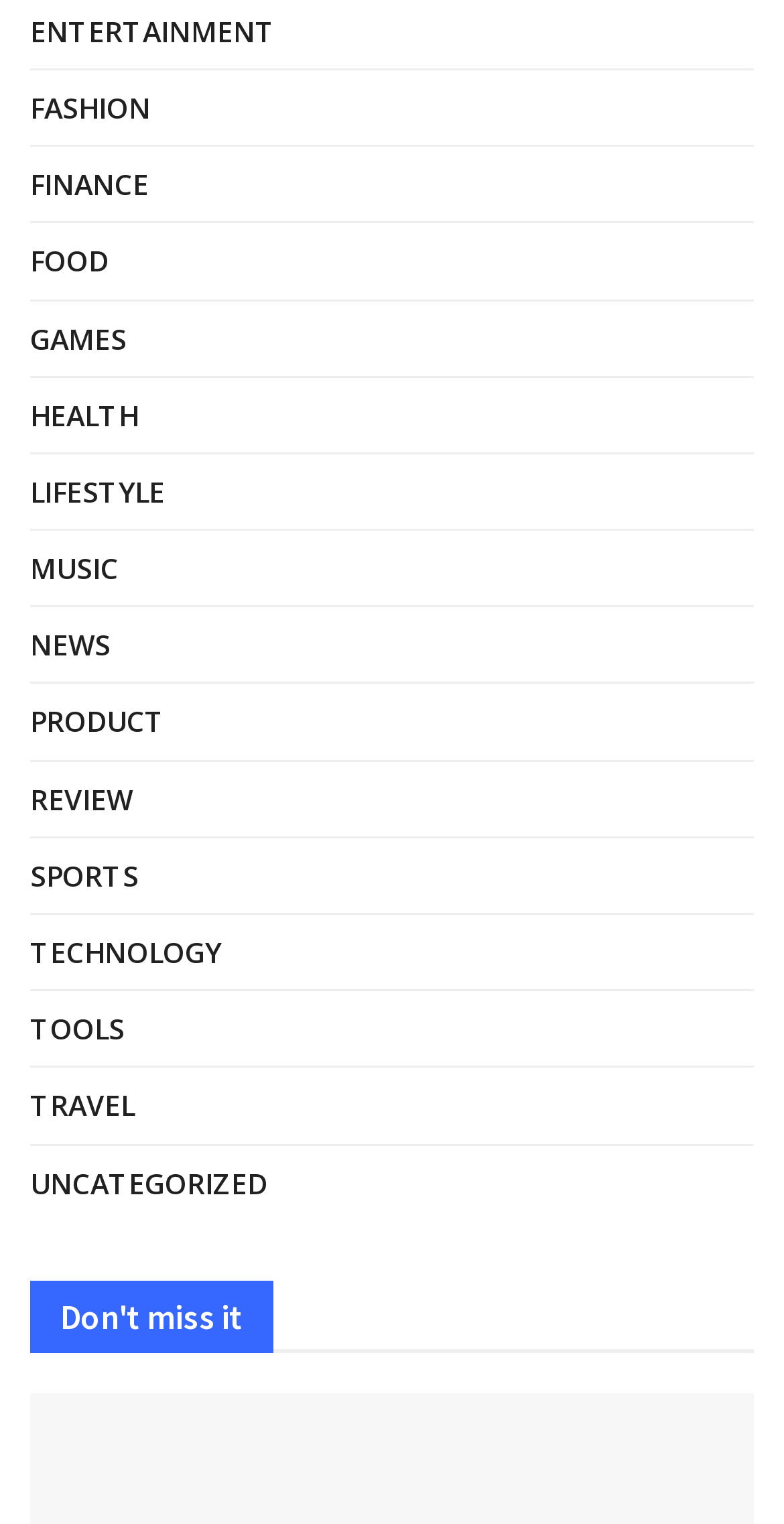Please locate the bounding box coordinates of the element that should be clicked to achieve the given instruction: "Browse FASHION".

[0.038, 0.054, 0.192, 0.087]